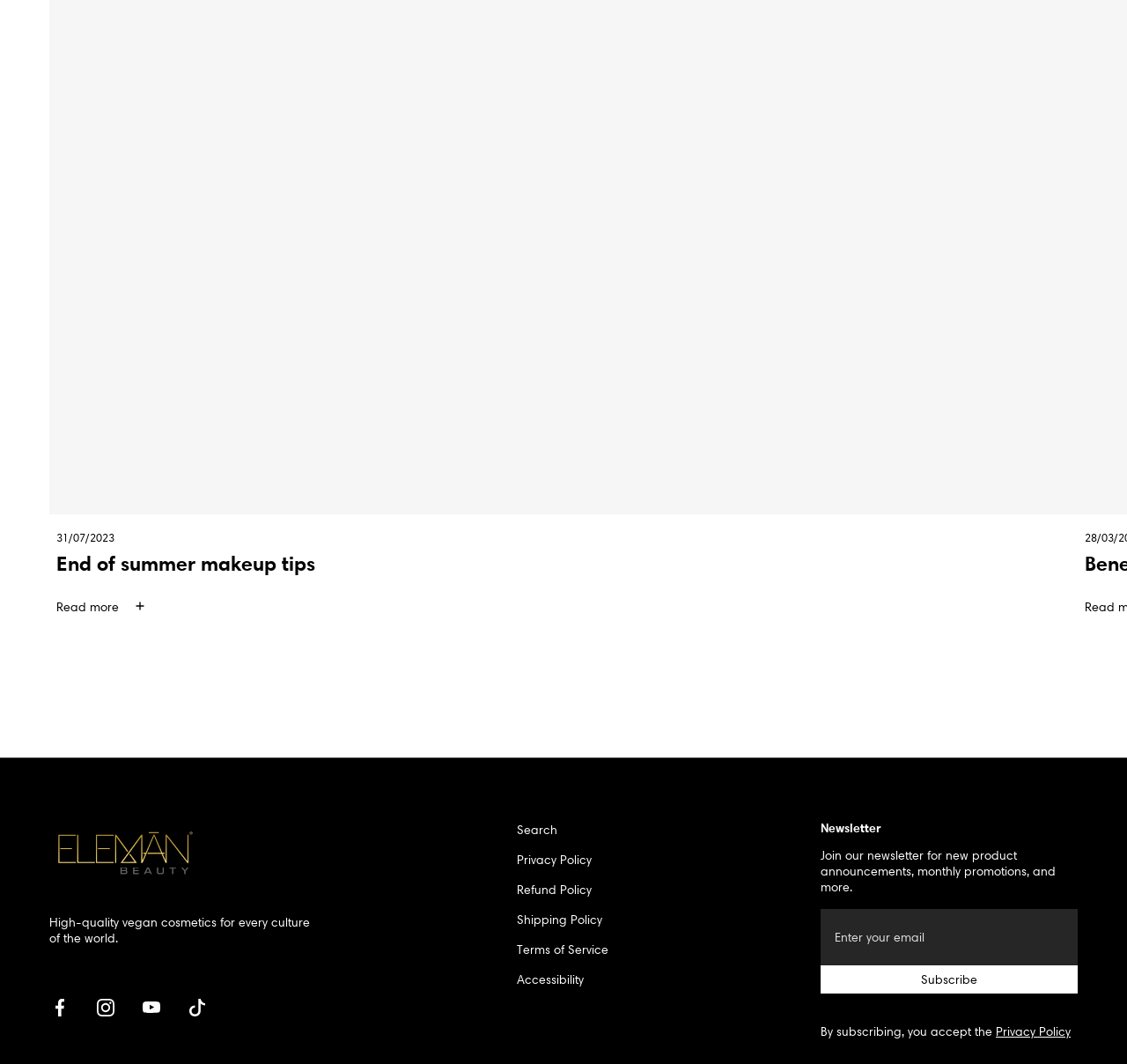Point out the bounding box coordinates of the section to click in order to follow this instruction: "Search on the website".

[0.459, 0.773, 0.495, 0.788]